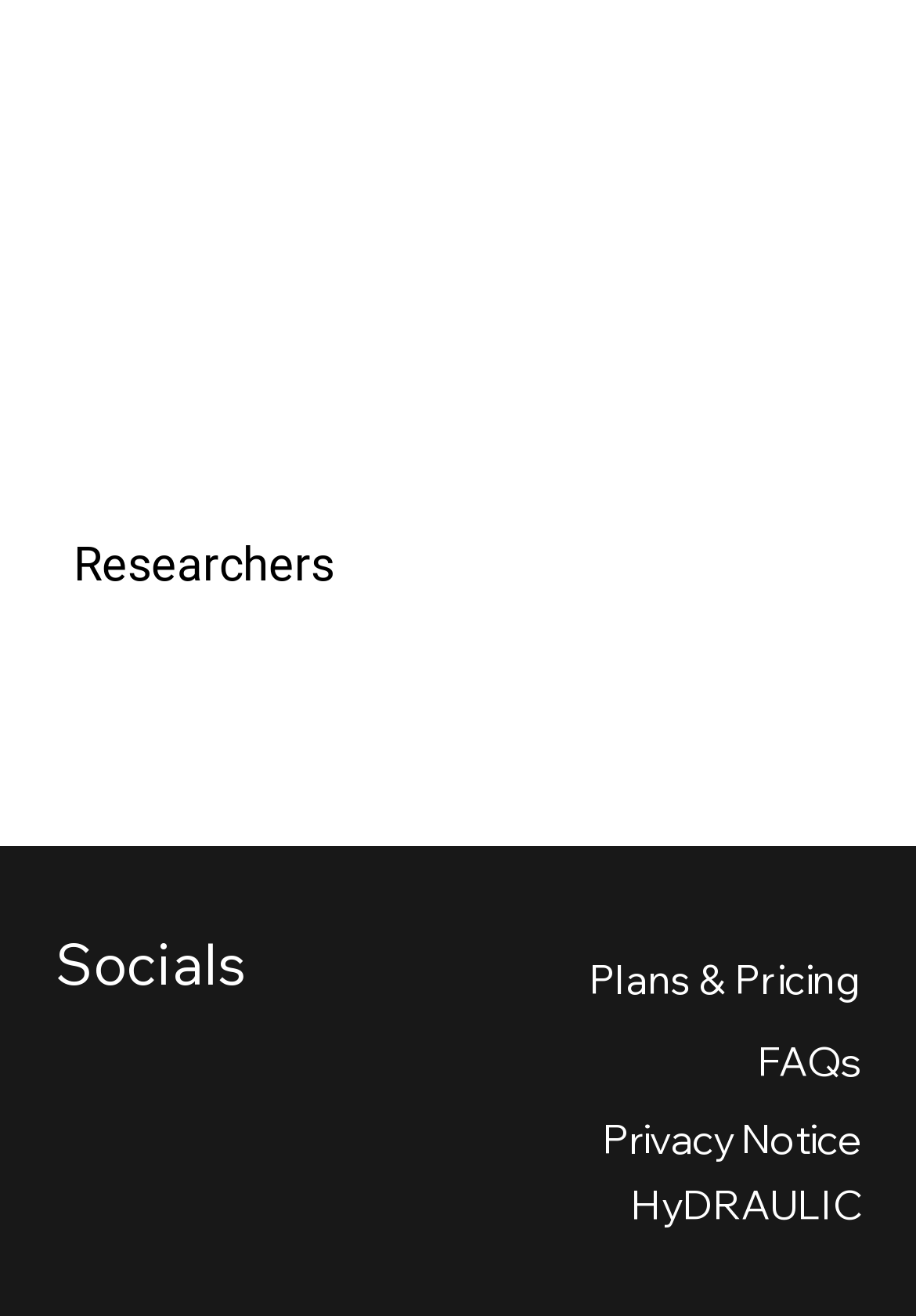Where is the 'Privacy Notice' link located?
Look at the image and answer the question using a single word or phrase.

Below 'FAQs'